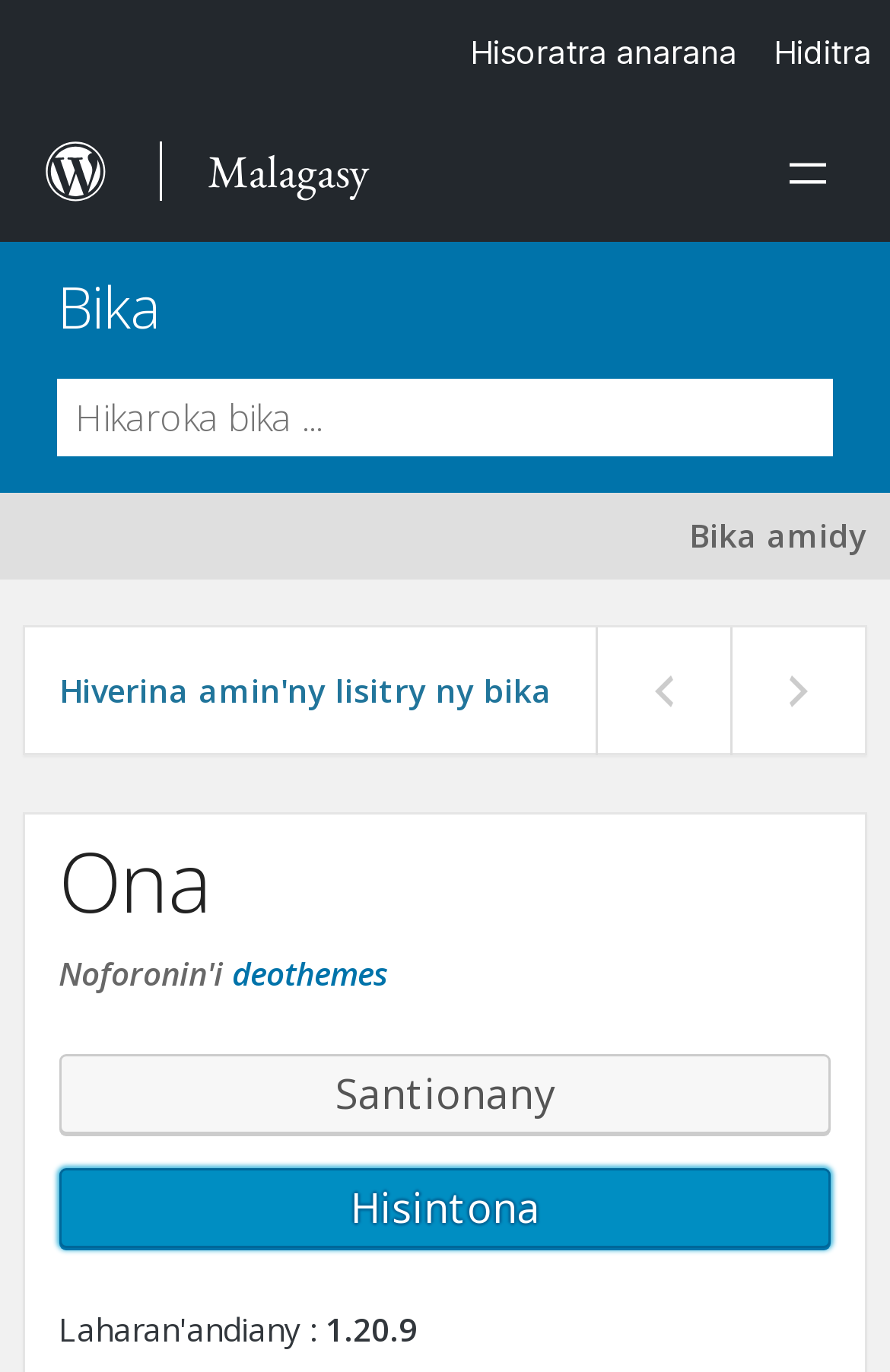What is the name of the link below the WordPress.org image?
Please give a well-detailed answer to the question.

I found the name of the link by looking at the link element with the content 'Bika' at coordinates [0.064, 0.195, 0.179, 0.251] and its position below the WordPress.org image at coordinates [0.051, 0.103, 0.121, 0.148]. This suggests that the link is named 'Bika'.